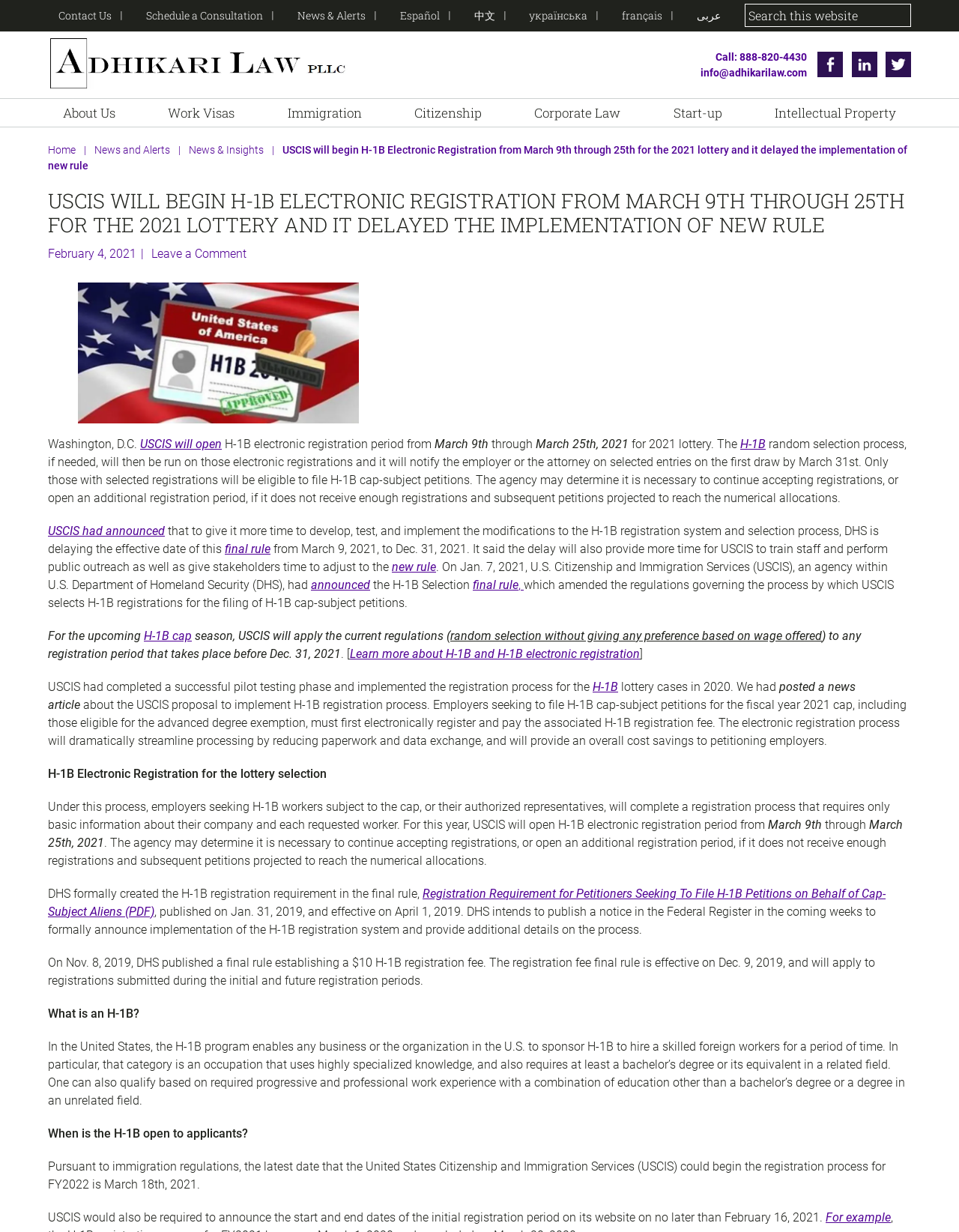Pinpoint the bounding box coordinates of the element to be clicked to execute the instruction: "Schedule a Consultation".

[0.141, 0.0, 0.285, 0.026]